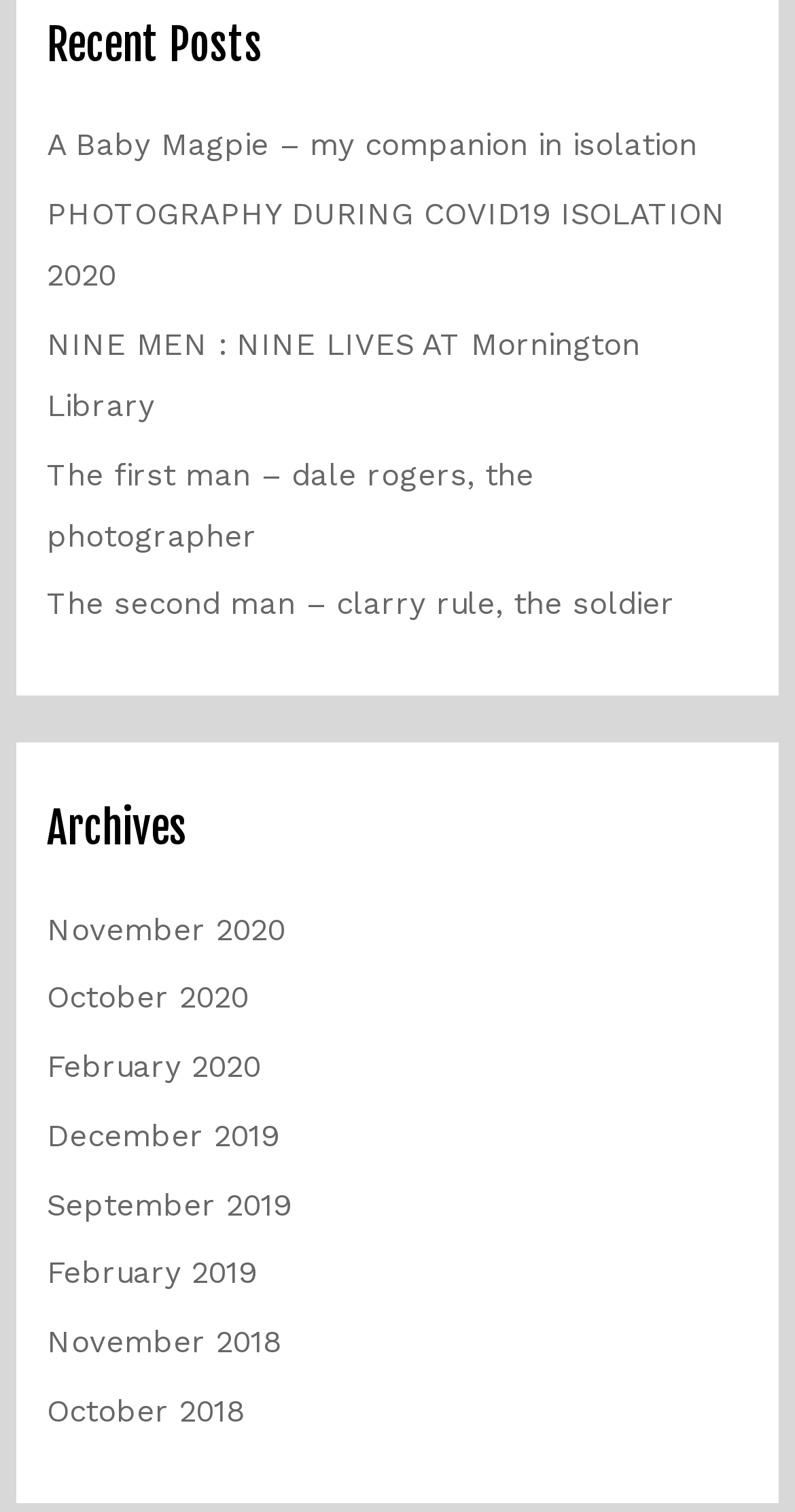From the image, can you give a detailed response to the question below:
What is the title of the first post?

The first post is a link with the text 'A Baby Magpie – my companion in isolation', which is located under the 'Recent Posts' heading.